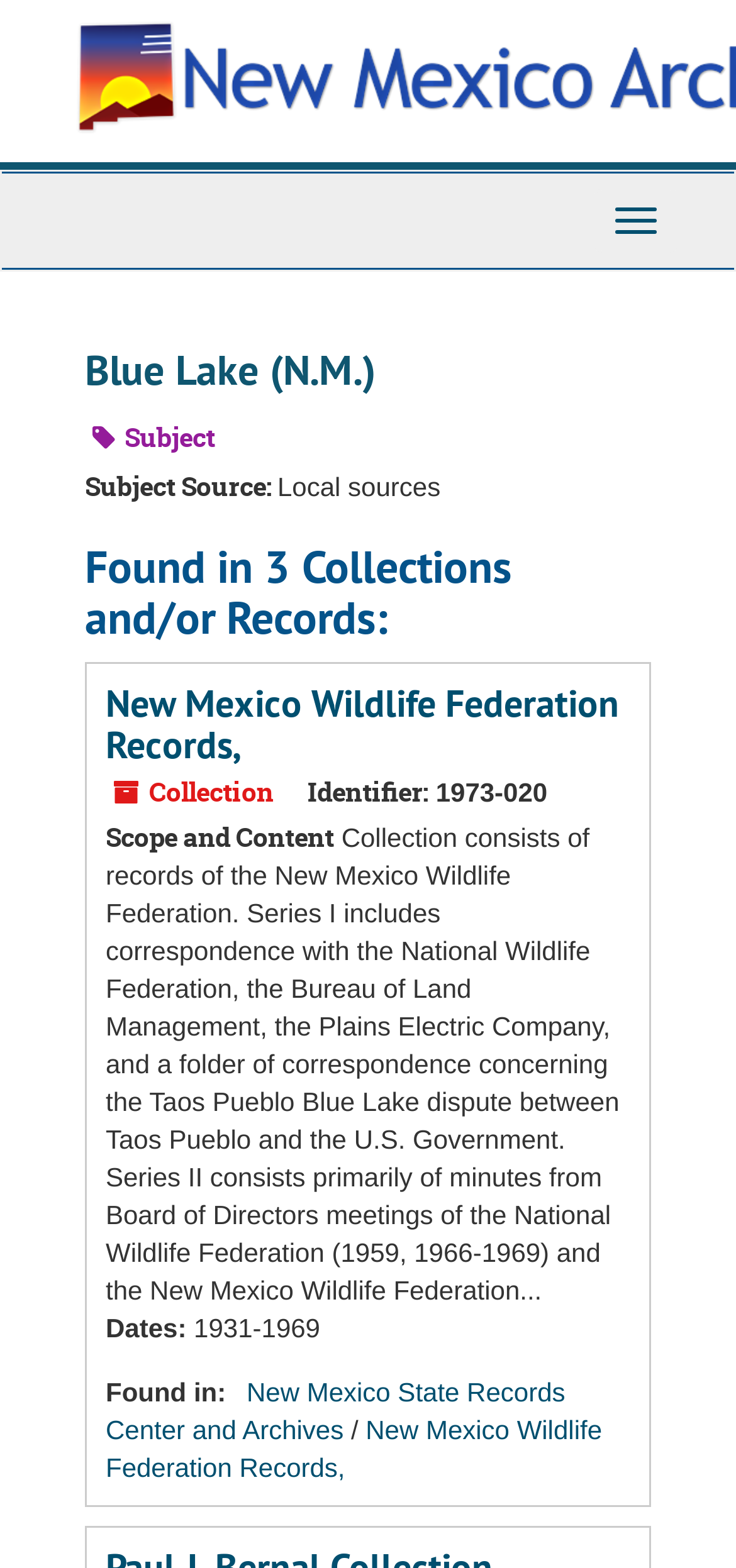Where is this collection found?
Provide a one-word or short-phrase answer based on the image.

New Mexico State Records Center and Archives